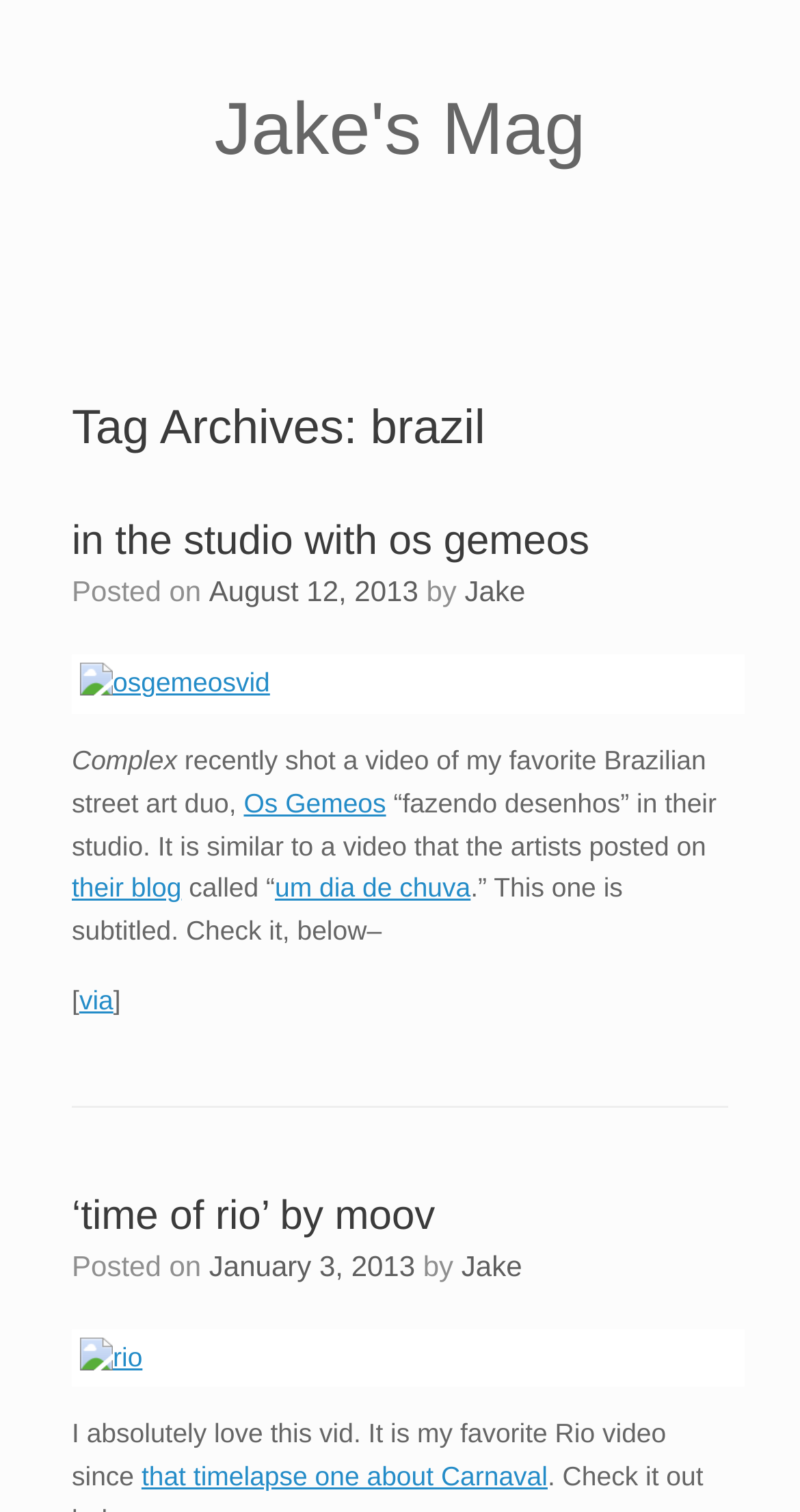Please predict the bounding box coordinates of the element's region where a click is necessary to complete the following instruction: "View the image 'rio'". The coordinates should be represented by four float numbers between 0 and 1, i.e., [left, top, right, bottom].

[0.09, 0.879, 0.931, 0.918]